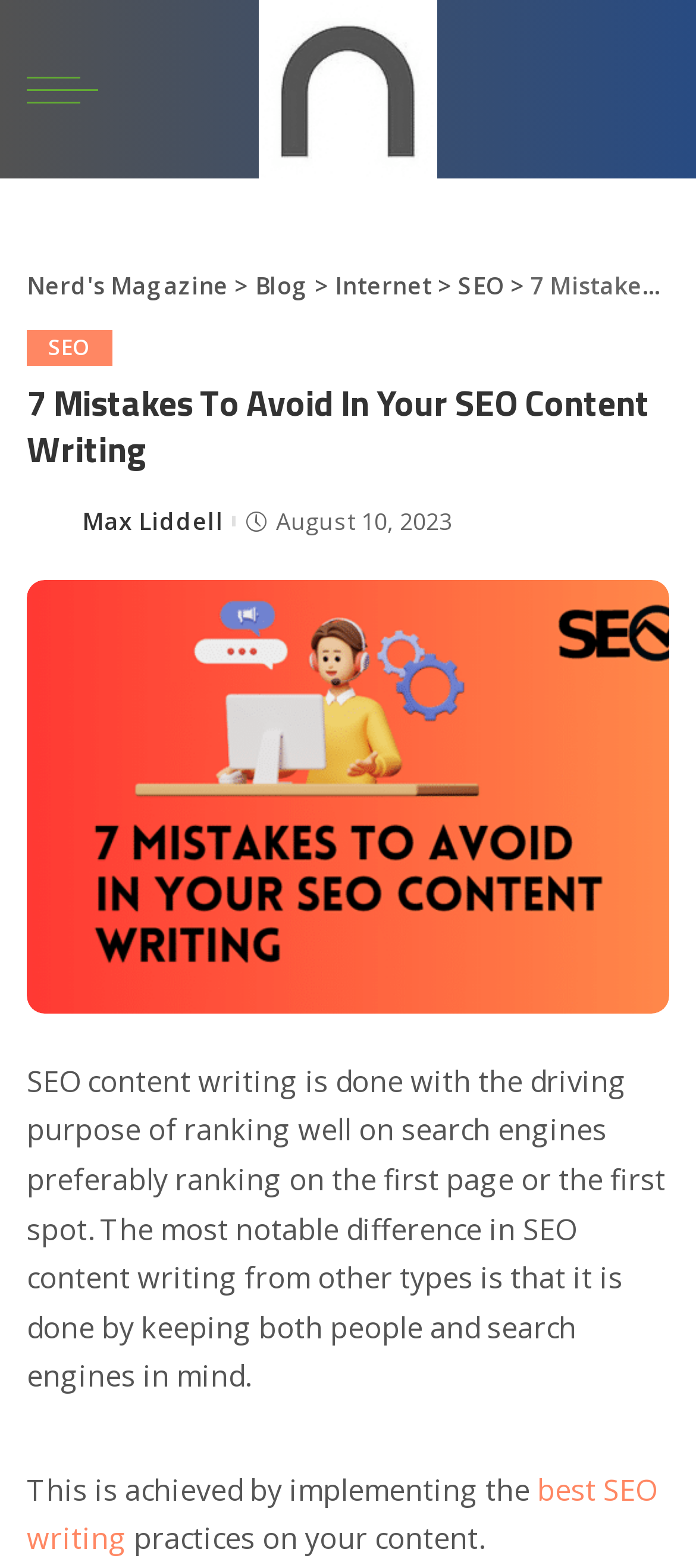Locate the bounding box of the UI element based on this description: "best SEO writing". Provide four float numbers between 0 and 1 as [left, top, right, bottom].

[0.038, 0.937, 0.944, 0.994]